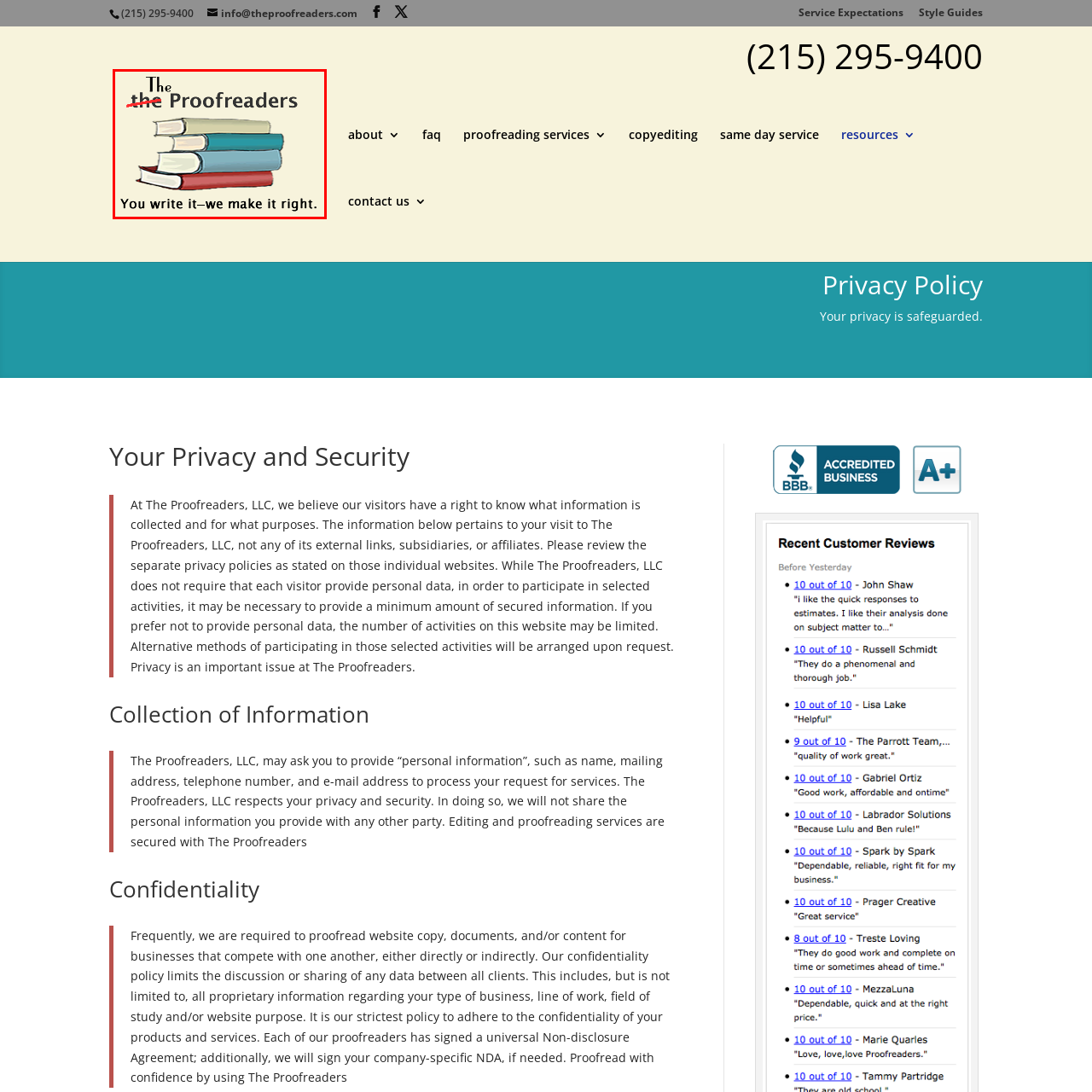Generate an elaborate caption for the image highlighted within the red boundary.

The image showcases a graphic representation for "The Proofreaders," highlighting their proofreading and editing services. Prominently displayed is a playful alteration of the name "The Proofreaders," with the "The" struck through, symbolizing an emphasis on the service's capability to refine and enhance written work. Below the name, the tagline reads, "You write it—we make it right," underscoring the dedication to improving clients' writing. The background features a stack of colorful books, illustrating knowledge and expertise in the realm of proofreading and editing. This visual element effectively conveys the company's mission to assist writers in achieving polished and professional content.